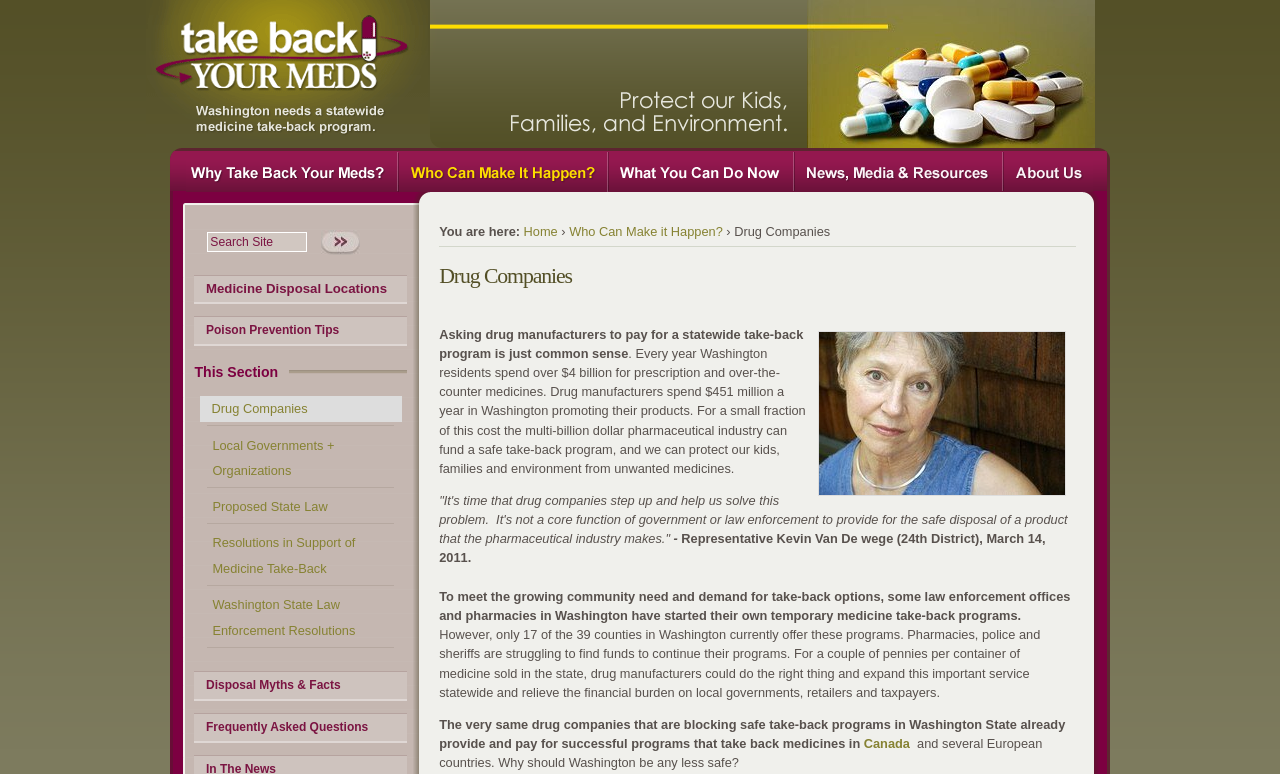Locate the bounding box coordinates of the element that should be clicked to execute the following instruction: "Learn about 'Who Can Make it Happen?'".

[0.311, 0.196, 0.475, 0.248]